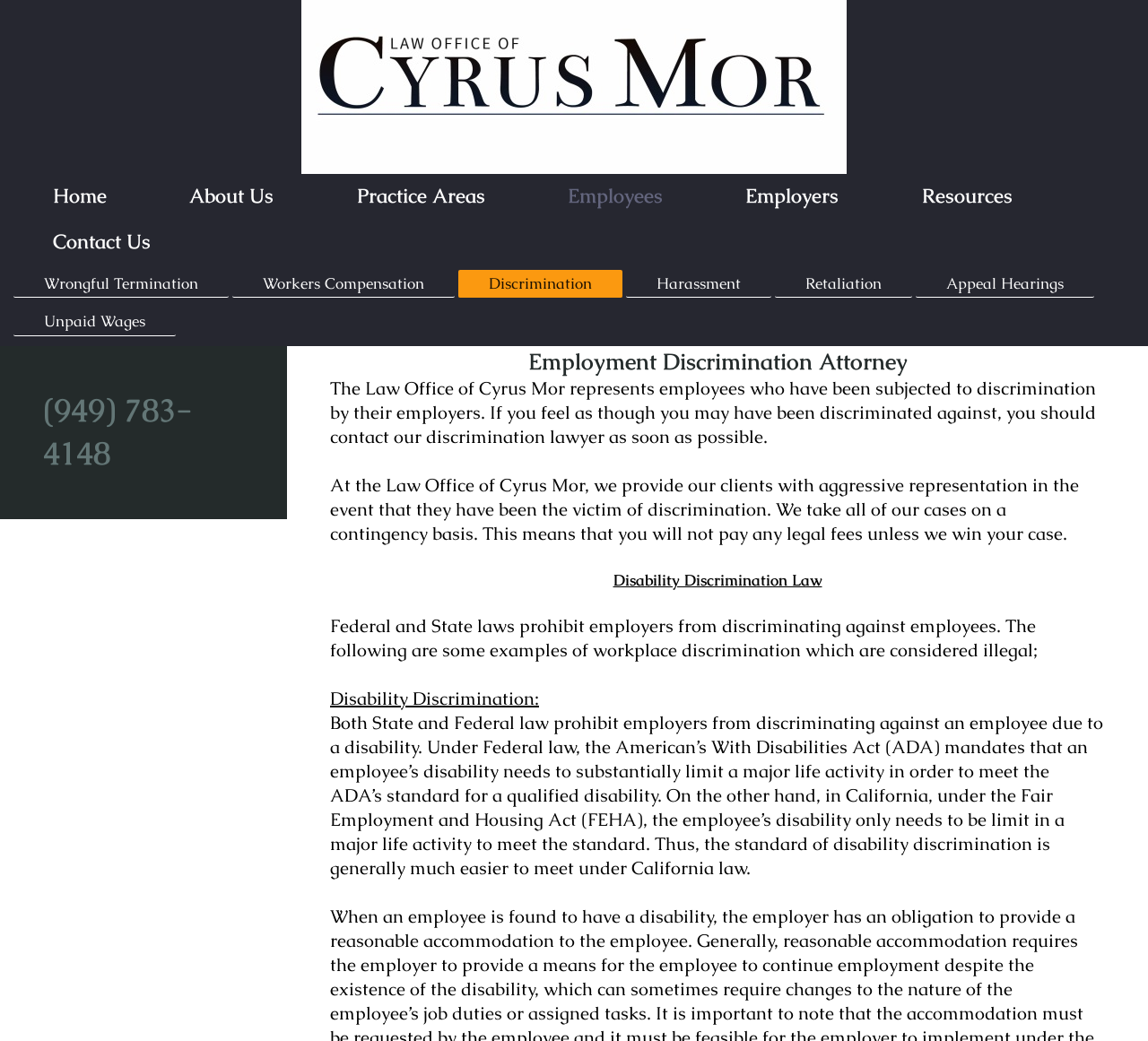What is an example of workplace discrimination?
Look at the image and construct a detailed response to the question.

The text 'The following are some examples of workplace discrimination which are considered illegal;' is followed by 'Disability Discrimination:', which indicates that disability discrimination is an example of workplace discrimination.